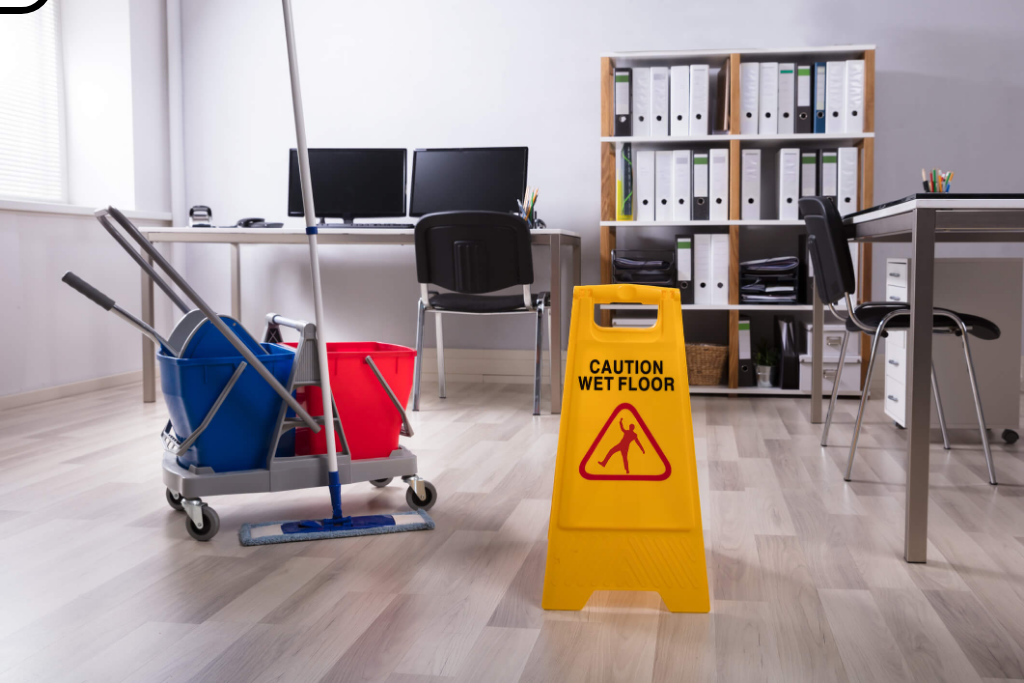How many buckets are on the cleaning cart?
Based on the screenshot, respond with a single word or phrase.

Two